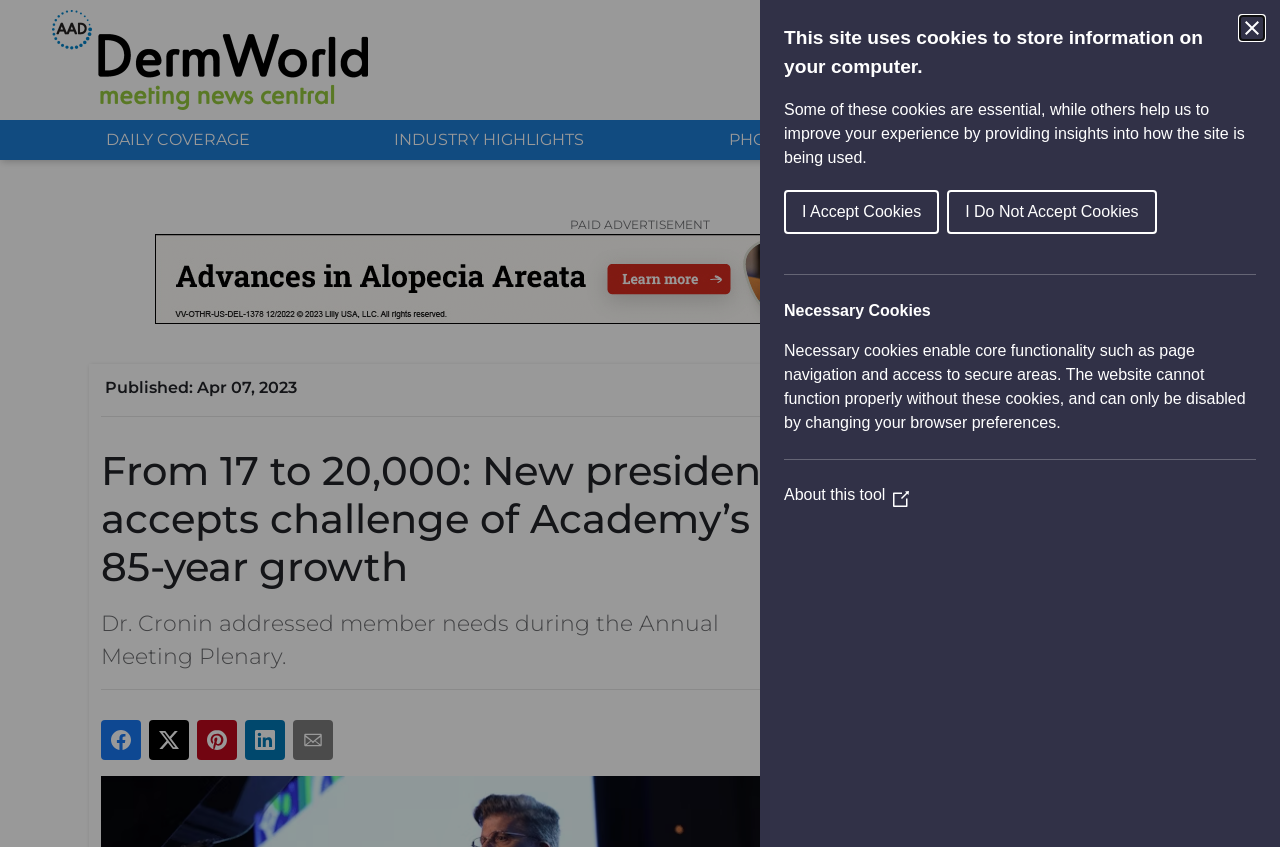Specify the bounding box coordinates of the element's area that should be clicked to execute the given instruction: "Search". The coordinates should be four float numbers between 0 and 1, i.e., [left, top, right, bottom].

[0.922, 0.106, 0.938, 0.127]